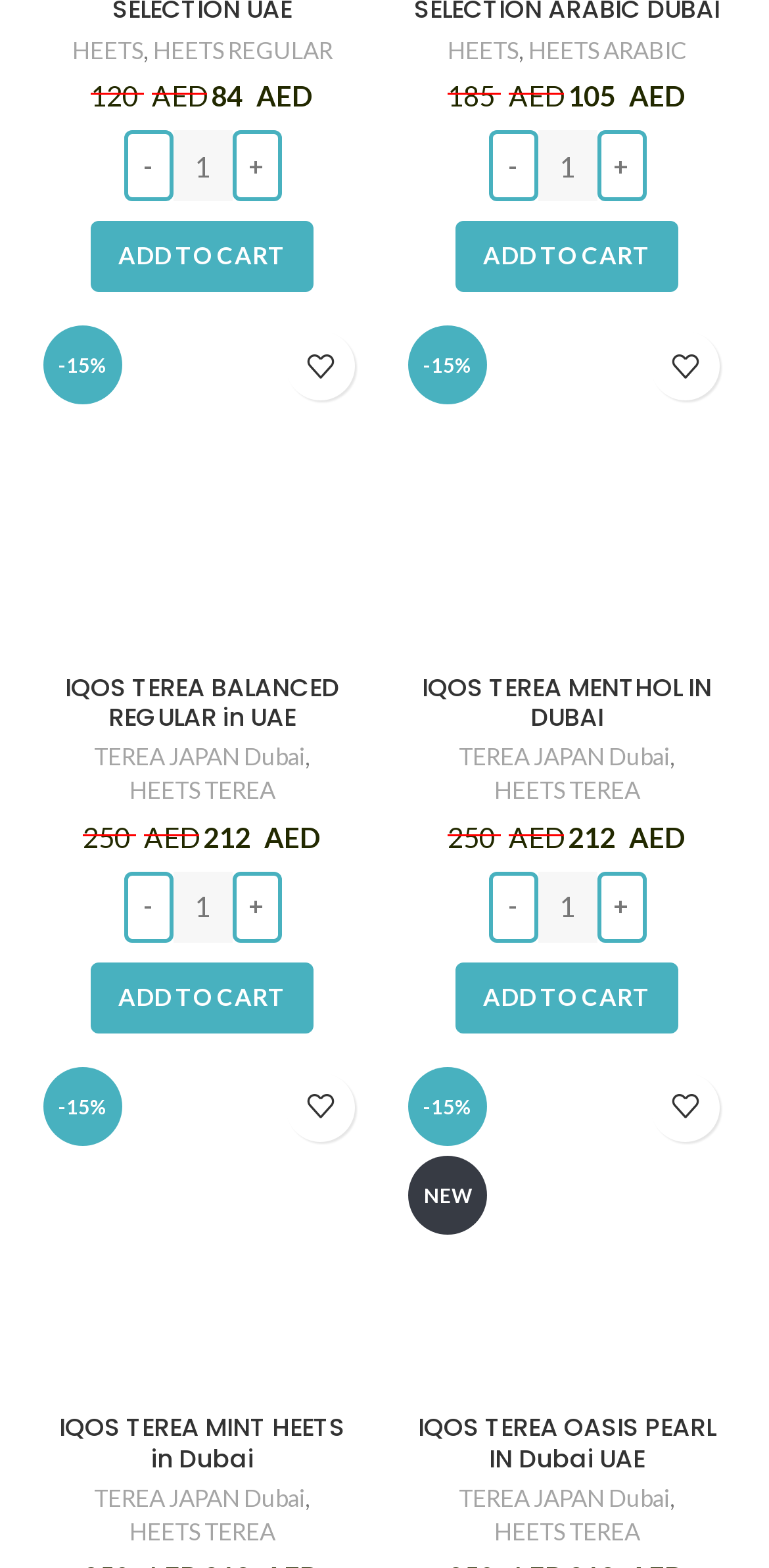Locate the bounding box coordinates of the element that needs to be clicked to carry out the instruction: "Add 'IQOS HEETS BRONZE SELECTION UAE' to cart". The coordinates should be given as four float numbers ranging from 0 to 1, i.e., [left, top, right, bottom].

[0.118, 0.141, 0.408, 0.187]